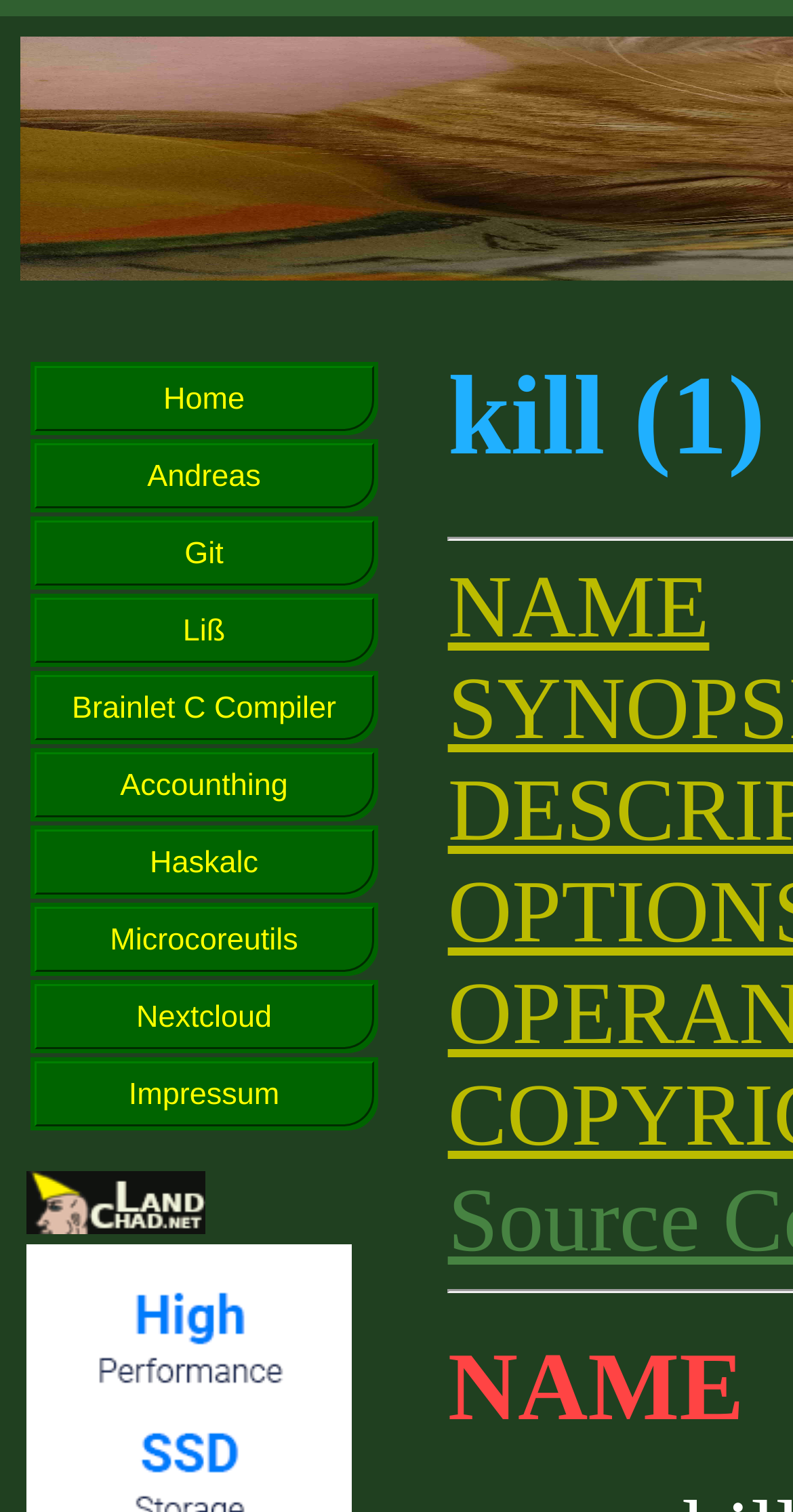Please give a concise answer to this question using a single word or phrase: 
What is the last item in the table?

Impressum